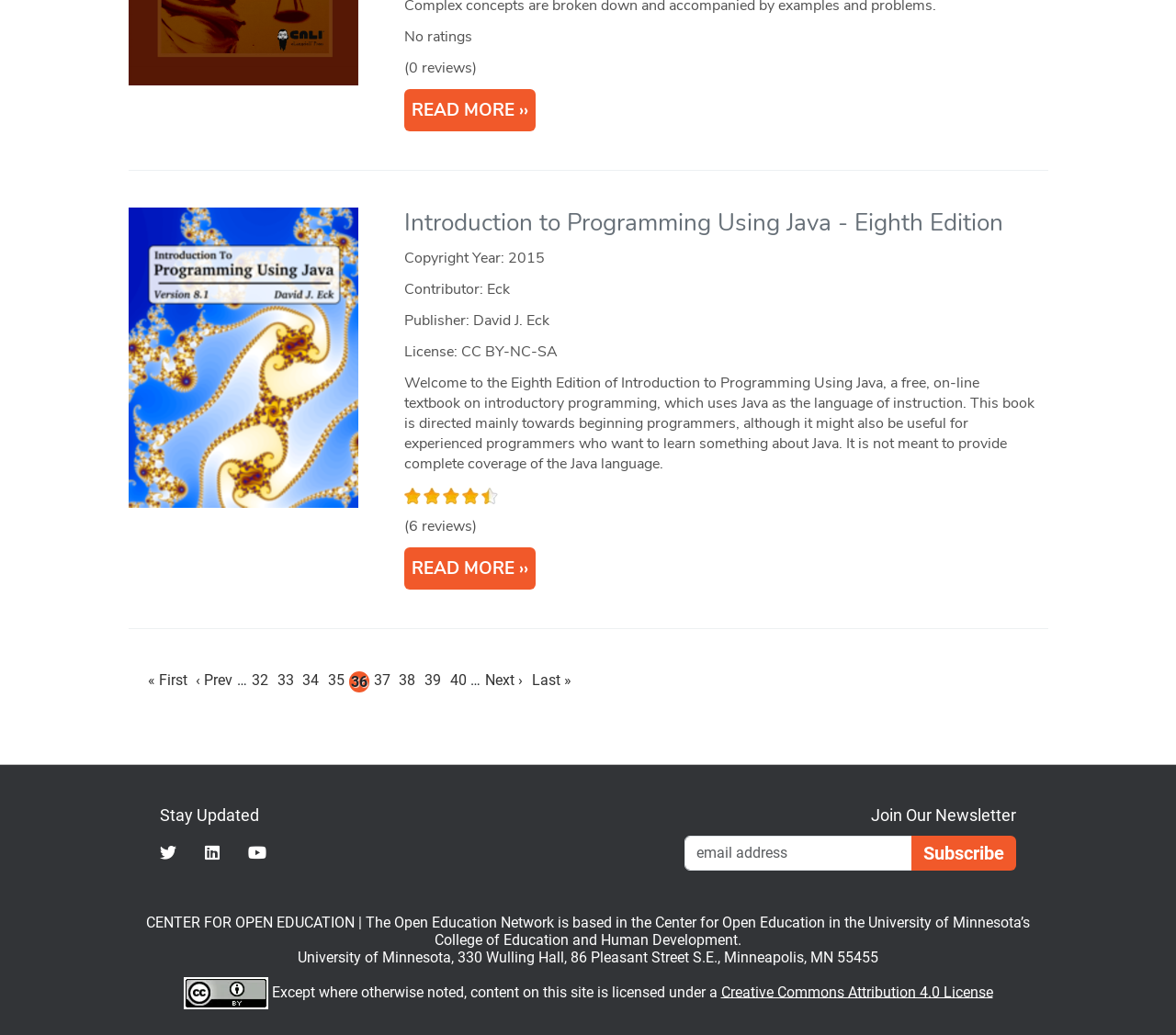Determine the coordinates of the bounding box for the clickable area needed to execute this instruction: "Subscribe to the Email Newsletter".

[0.775, 0.807, 0.864, 0.841]